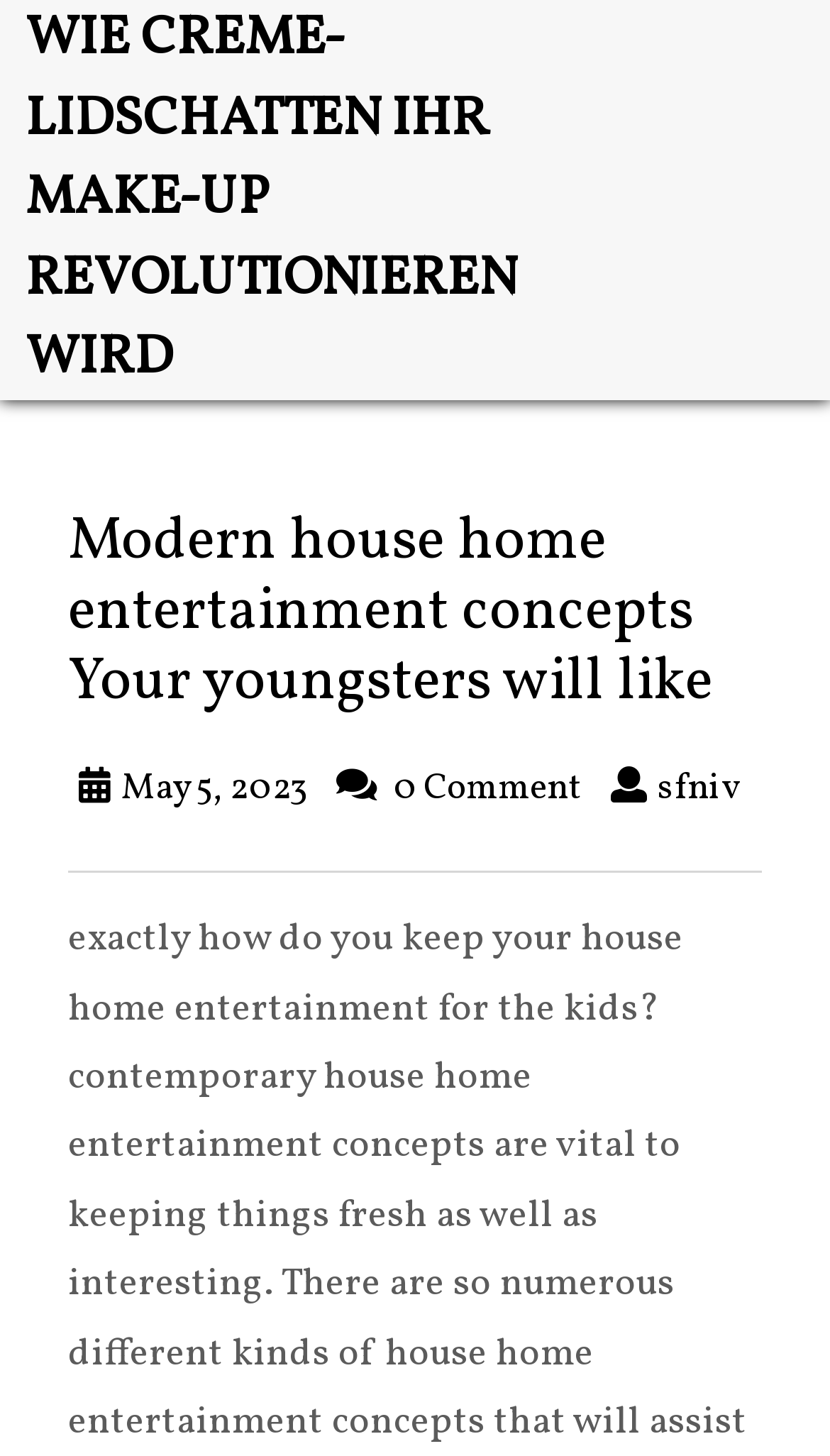Can you locate the main headline on this webpage and provide its text content?

Modern house home entertainment concepts Your youngsters will like